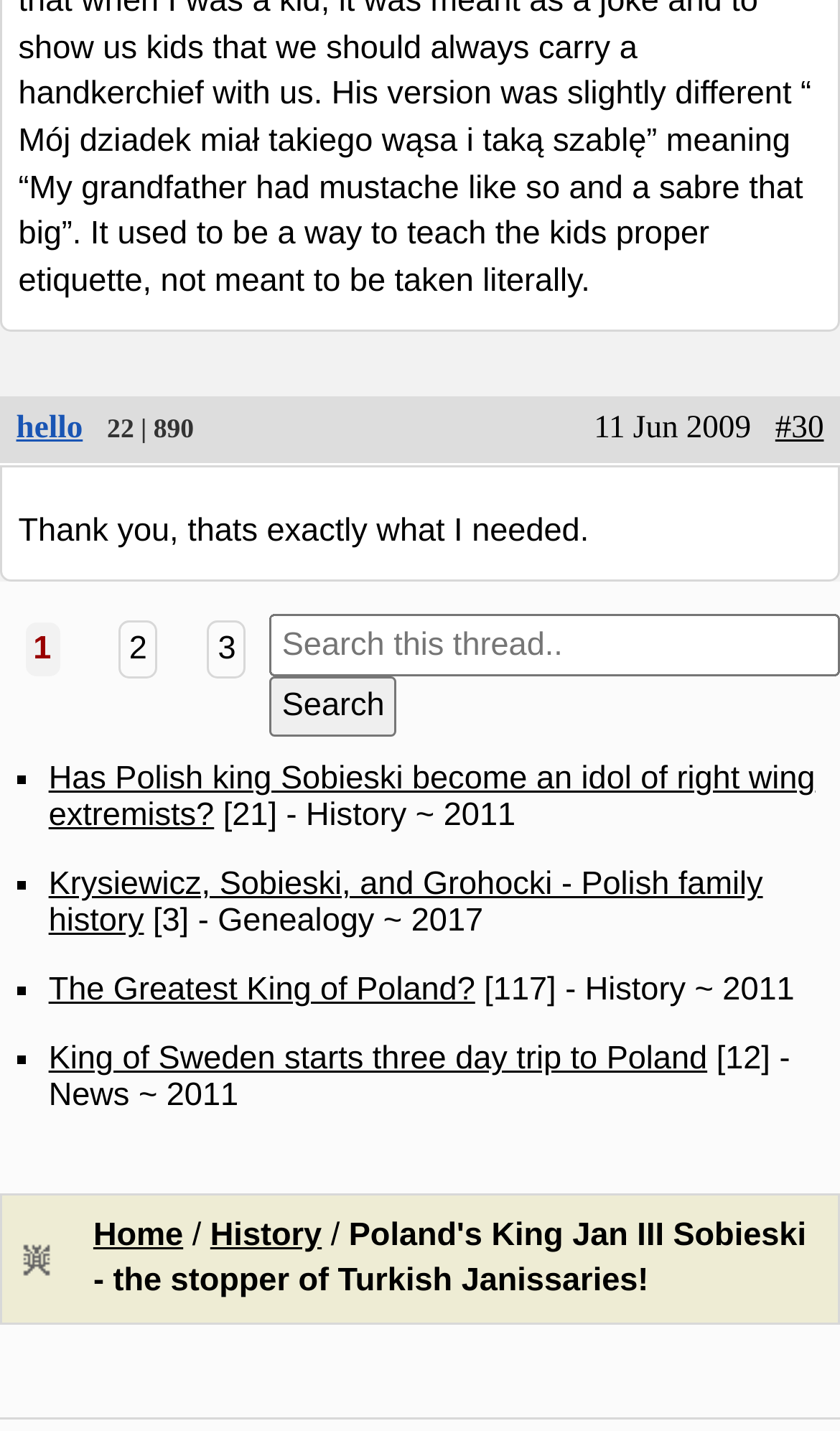Identify the bounding box coordinates for the element that needs to be clicked to fulfill this instruction: "Select College Paper option". Provide the coordinates in the format of four float numbers between 0 and 1: [left, top, right, bottom].

None